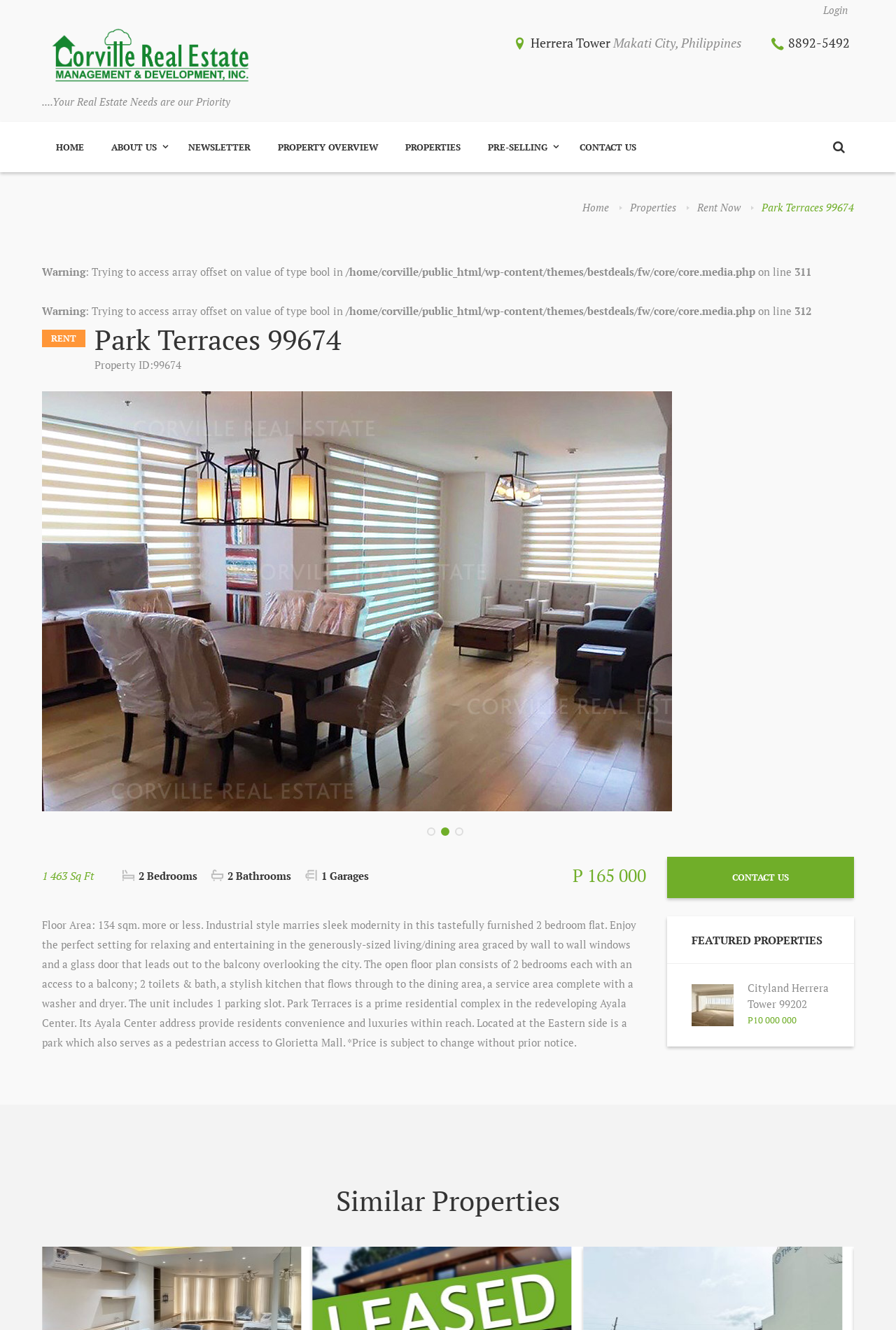Respond to the following question with a brief word or phrase:
How many bedrooms does the property have?

2